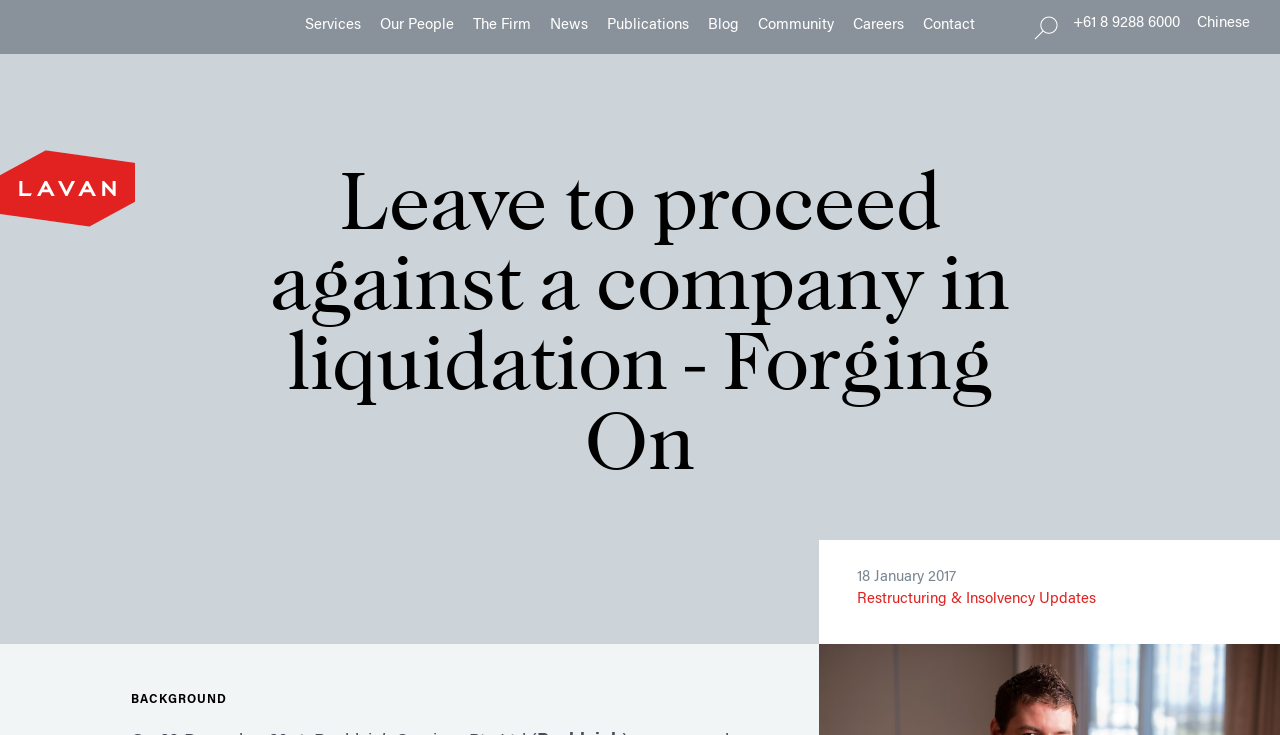Find and specify the bounding box coordinates that correspond to the clickable region for the instruction: "visit the community page".

[0.592, 0.027, 0.652, 0.044]